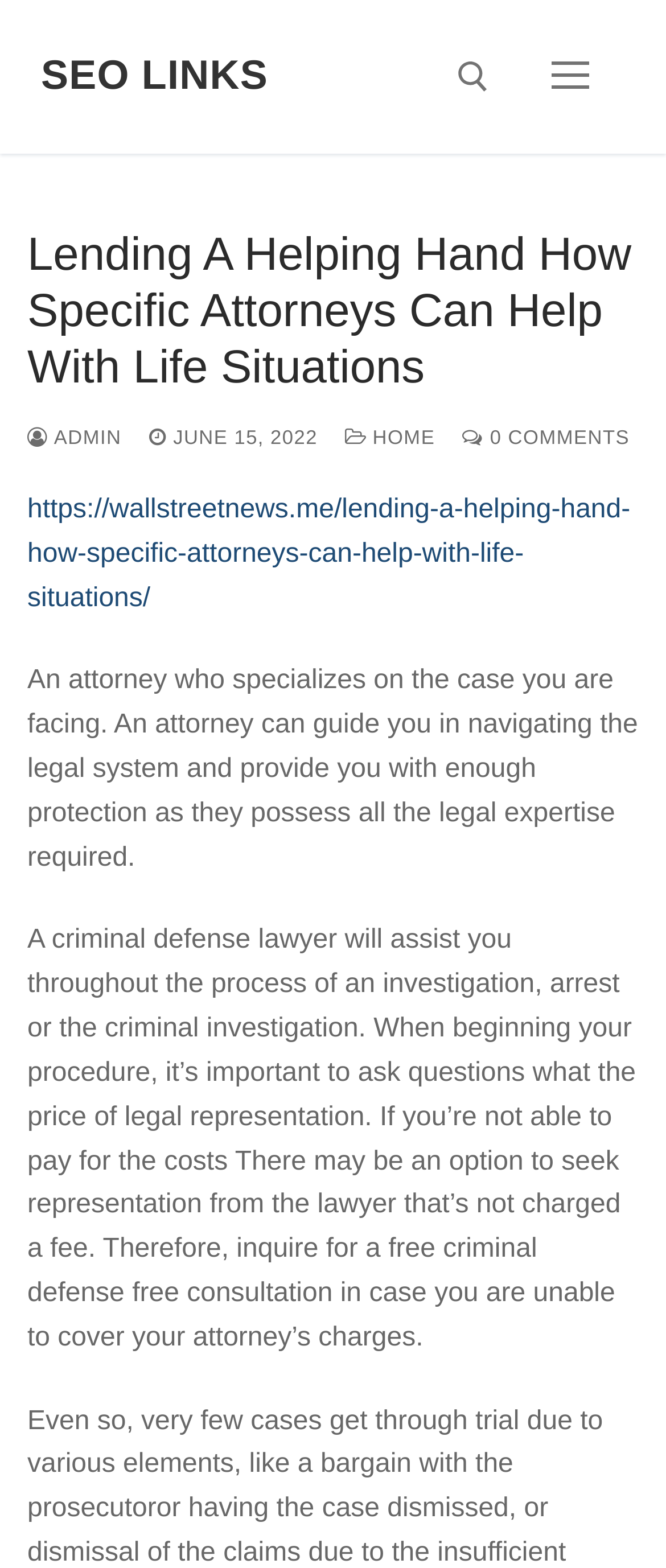Please provide the main heading of the webpage content.

Lending A Helping Hand How Specific Attorneys Can Help With Life Situations